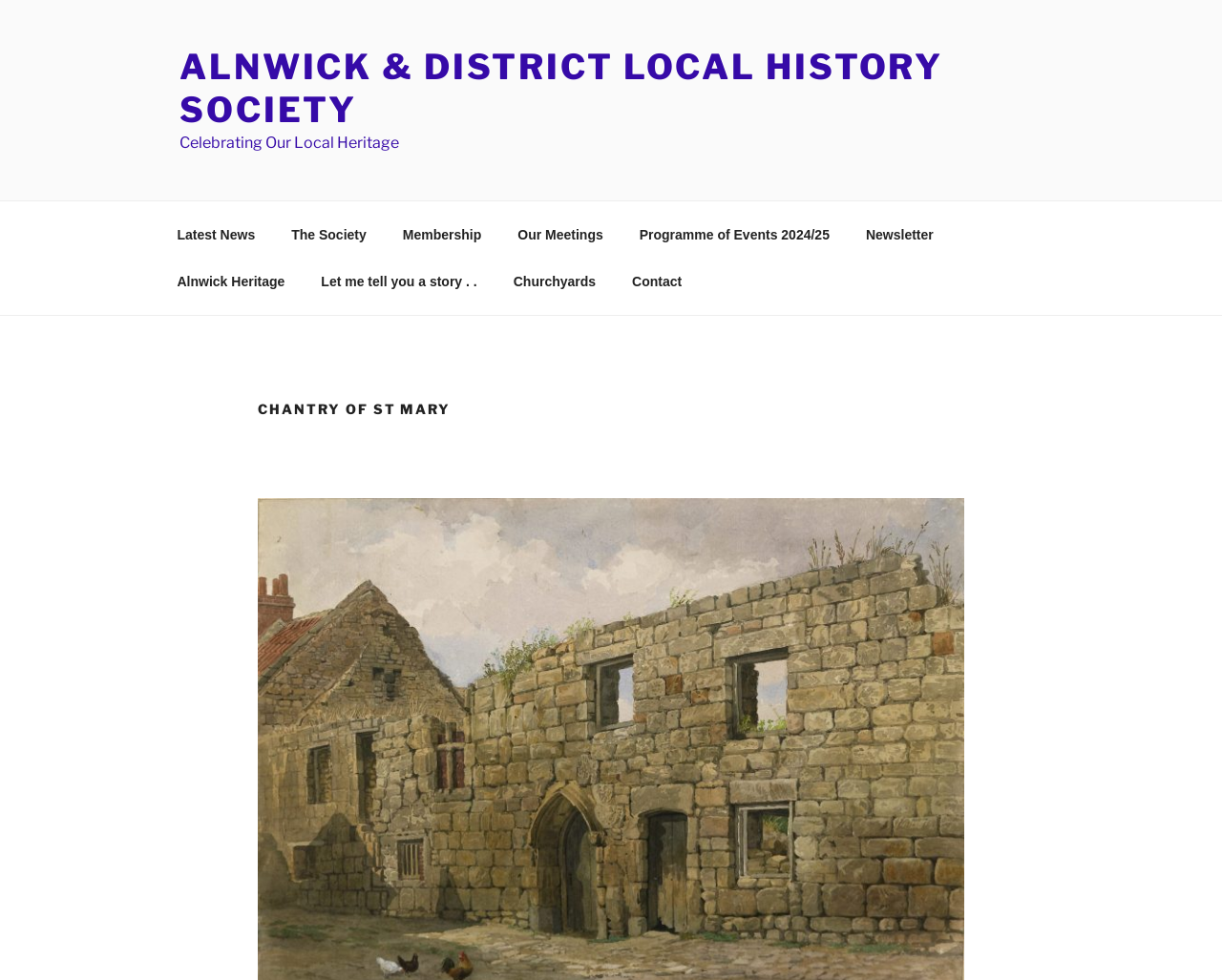Can you identify the bounding box coordinates of the clickable region needed to carry out this instruction: 'read the latest news'? The coordinates should be four float numbers within the range of 0 to 1, stated as [left, top, right, bottom].

[0.131, 0.216, 0.222, 0.263]